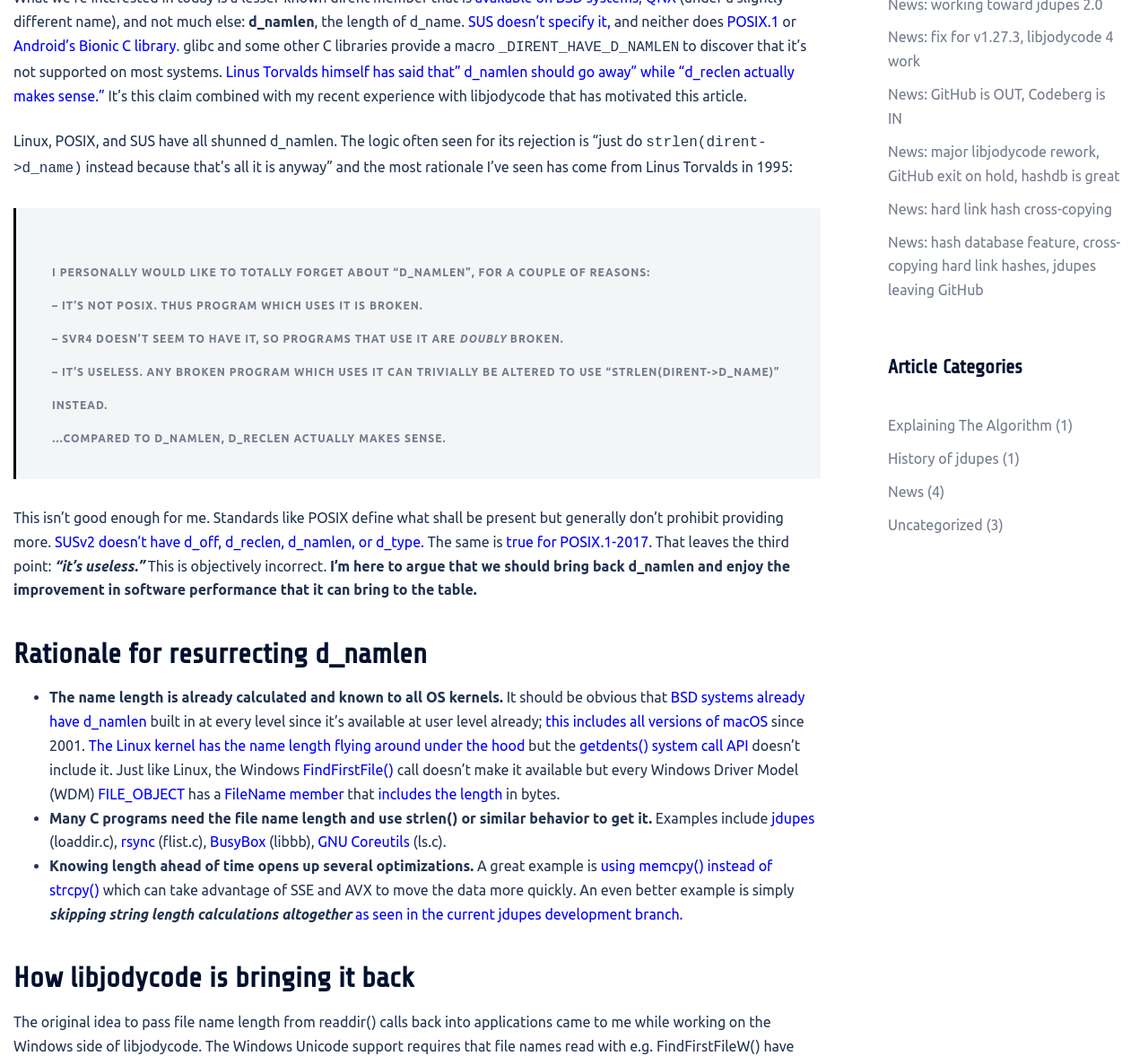Bounding box coordinates are specified in the format (top-left x, top-left y, bottom-right x, bottom-right y). All values are floating point numbers bounded between 0 and 1. Please provide the bounding box coordinate of the region this sentence describes: History of jdupes

[0.773, 0.427, 0.87, 0.442]